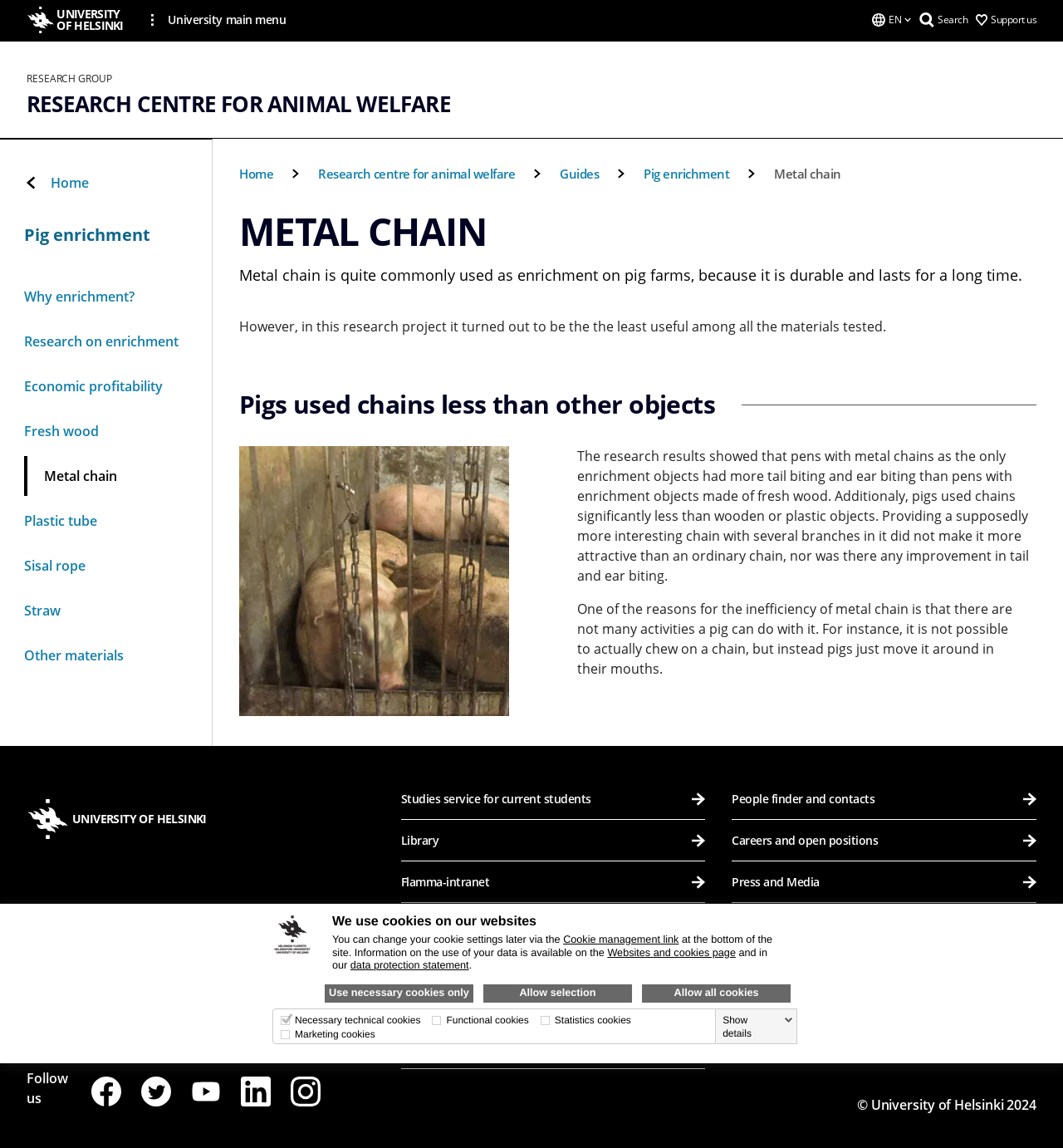Produce an extensive caption that describes everything on the webpage.

This webpage is about the University of Helsinki's Research Centre for Animal Welfare, specifically focusing on metal chain as enrichment for pigs on farms. At the top of the page, there is a dialog box about cookies, with a logo and links to manage cookie settings. Below this, there is a main navigation menu with links to the university's main page, research groups, and support.

The main content of the page is divided into sections. The first section has a heading "METAL CHAIN" and a brief description of metal chain as a common enrichment material on pig farms. The text explains that despite its durability, metal chain was found to be the least useful among all materials tested in a research project.

The next section has a heading "Pigs used chains less than other objects" and provides more details about the research findings. The text explains that pigs used metal chains less than wooden or plastic objects, and that providing a more complex chain did not make it more attractive to the pigs. The reasons for the inefficiency of metal chain are also discussed, including the limited activities pigs can do with it.

On the left side of the page, there is a complementary section with links to related topics, such as pig enrichment, research on enrichment, and economic profitability. There are also links to other materials used for enrichment, such as fresh wood, plastic tubes, sisal rope, straw, and others.

At the bottom of the page, there is a section with links to the university's main page, people finder, library, careers, and other resources. There are also links to follow the university on social media platforms.